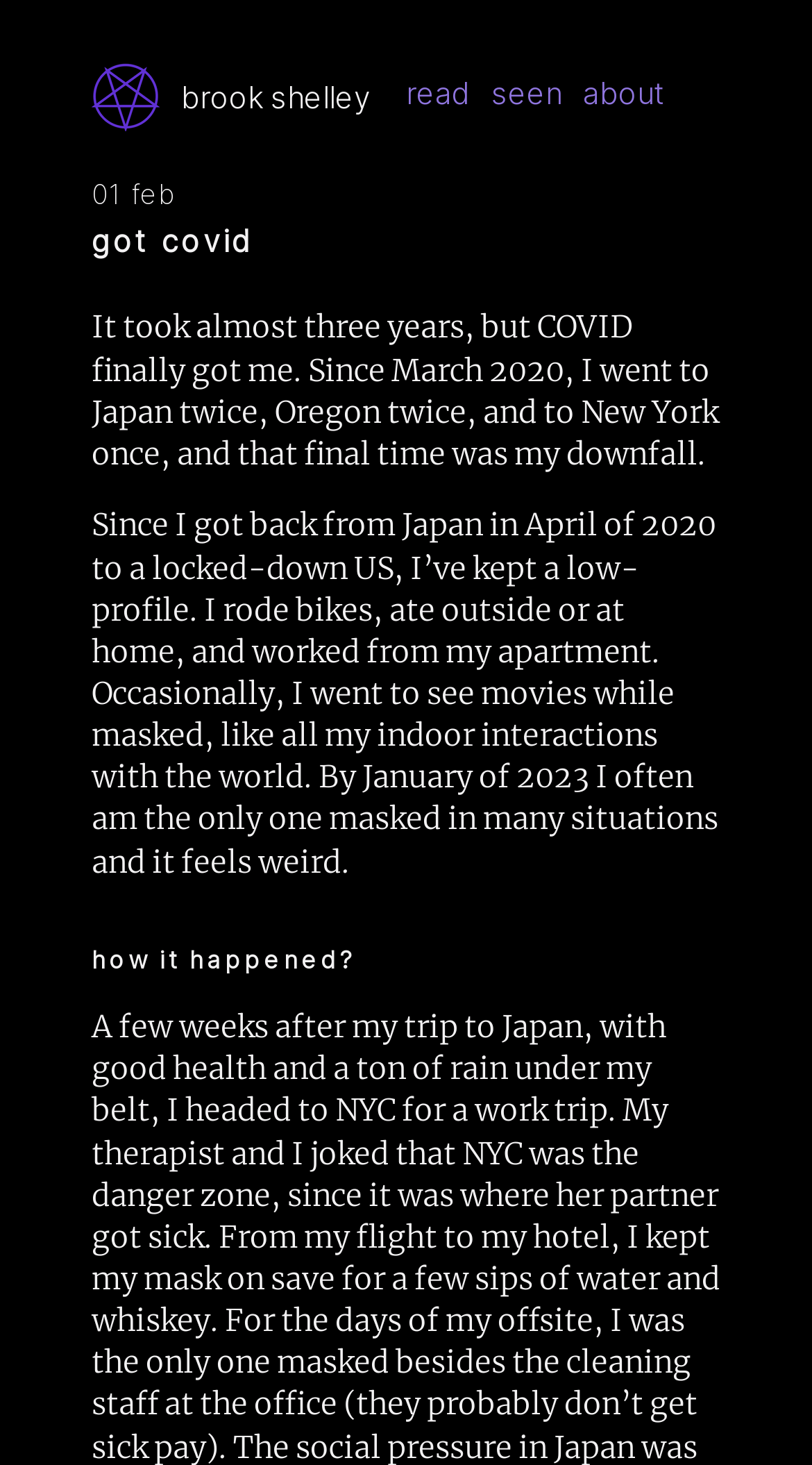Describe all visible elements and their arrangement on the webpage.

The webpage is about Brook Shelley's personal experience with COVID-19. At the top-left corner, there is an image with the caption "thanks helen". Below the image, there is a link with the text "brook shelley", which is likely the title of the webpage or the author's name. 

To the right of the title, there are three links: "read", "seen", and "about", which are likely navigation links. 

Below the title and navigation links, there is a section with a timestamp "01 feb" and a heading "got covid". This section appears to be a blog post or article. The article starts with a sentence "It took almost three years, but COVID finally got me." and continues to describe the author's experience with COVID-19, including their travels and precautions taken during the pandemic. 

The article is divided into paragraphs, with the second paragraph describing the author's low-profile lifestyle during the pandemic. 

Further down, there is a heading "how it happened?" which likely introduces the next section of the article.